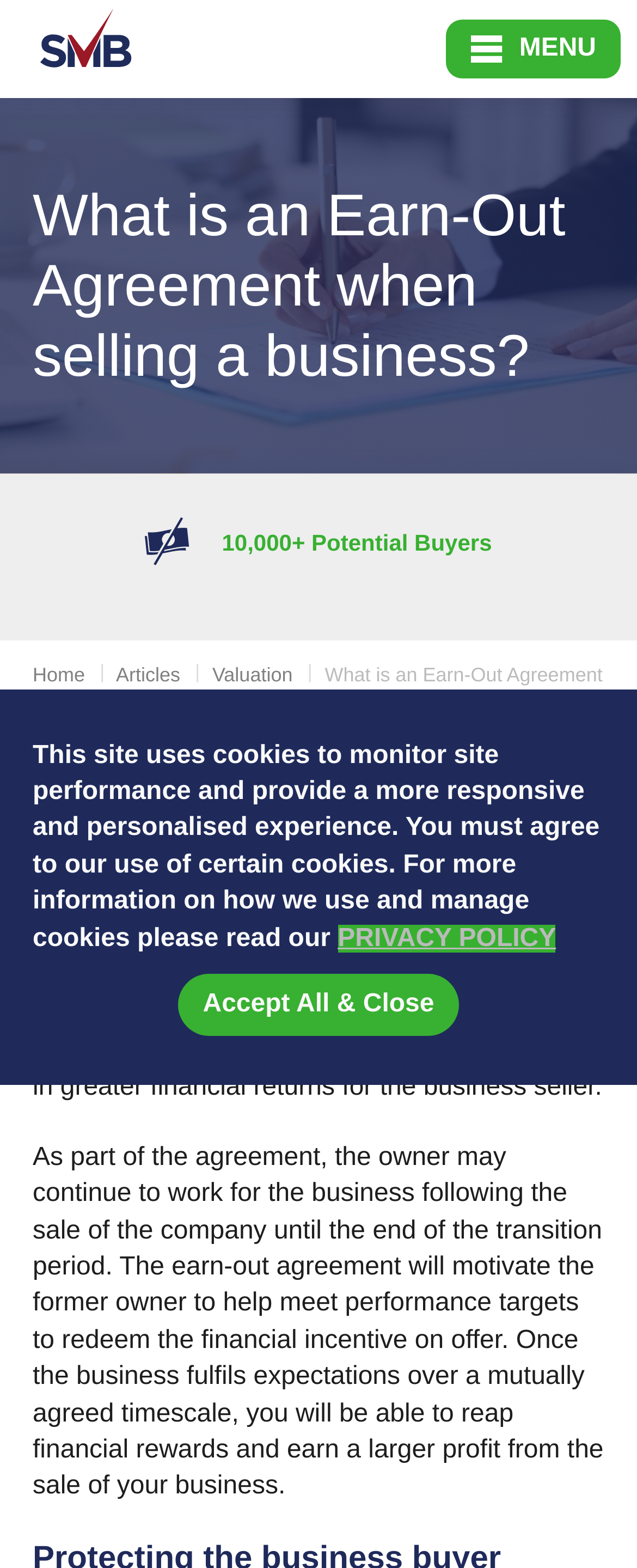Identify the primary heading of the webpage and provide its text.

What is an Earn-Out Agreement when selling a business?